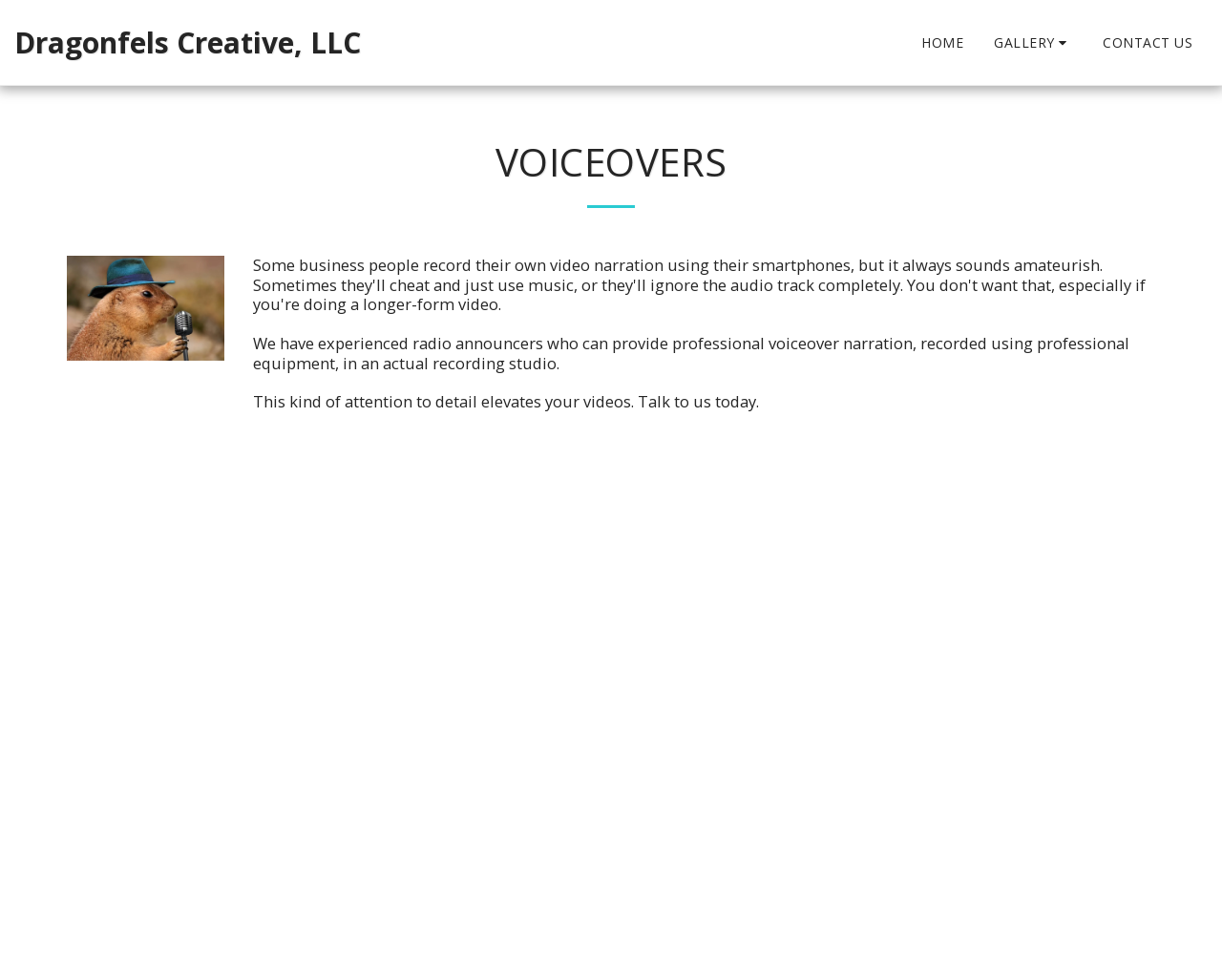What is the orientation of the separator element?
Look at the image and provide a short answer using one word or a phrase.

Horizontal